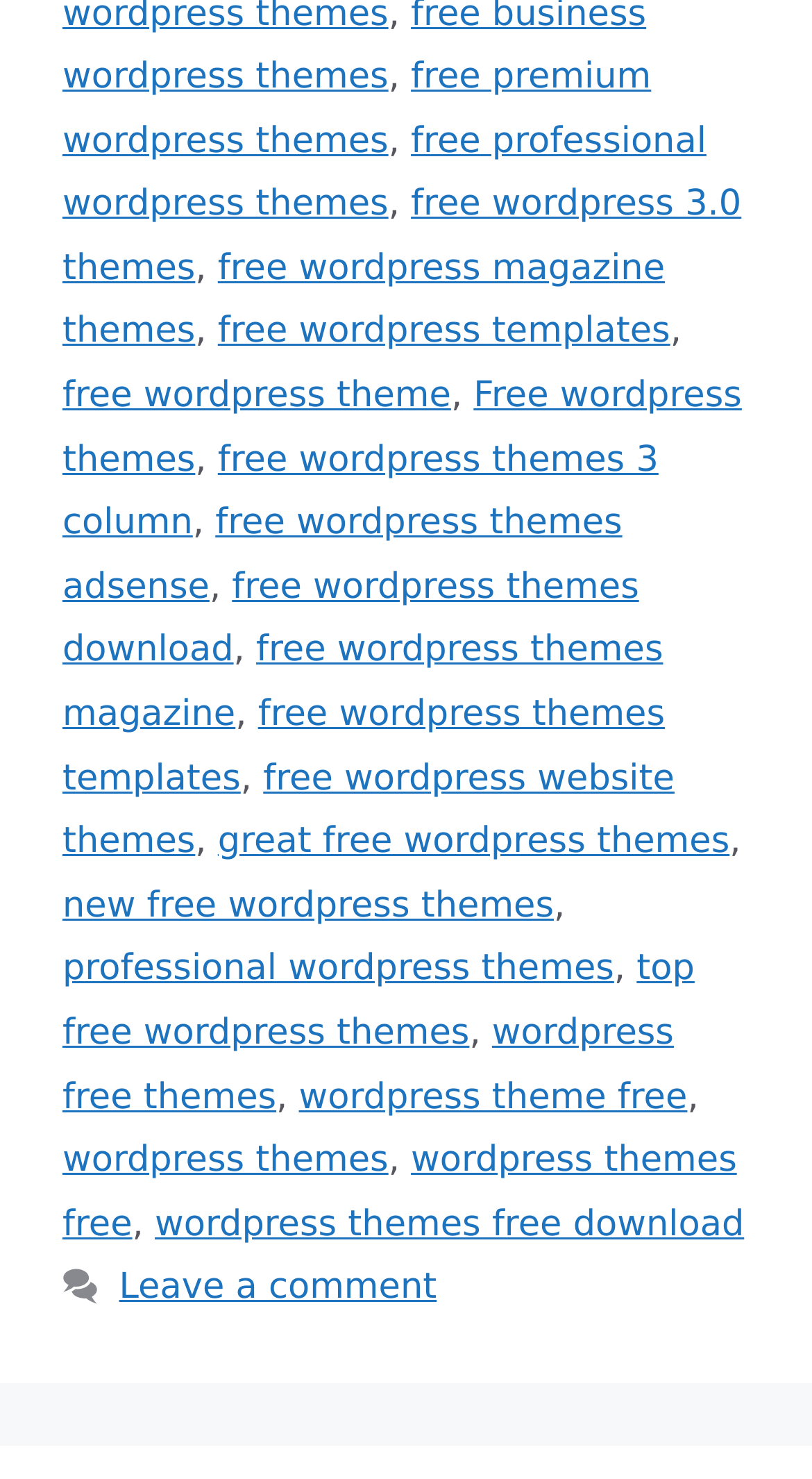Please find the bounding box coordinates of the section that needs to be clicked to achieve this instruction: "View blog posts".

None